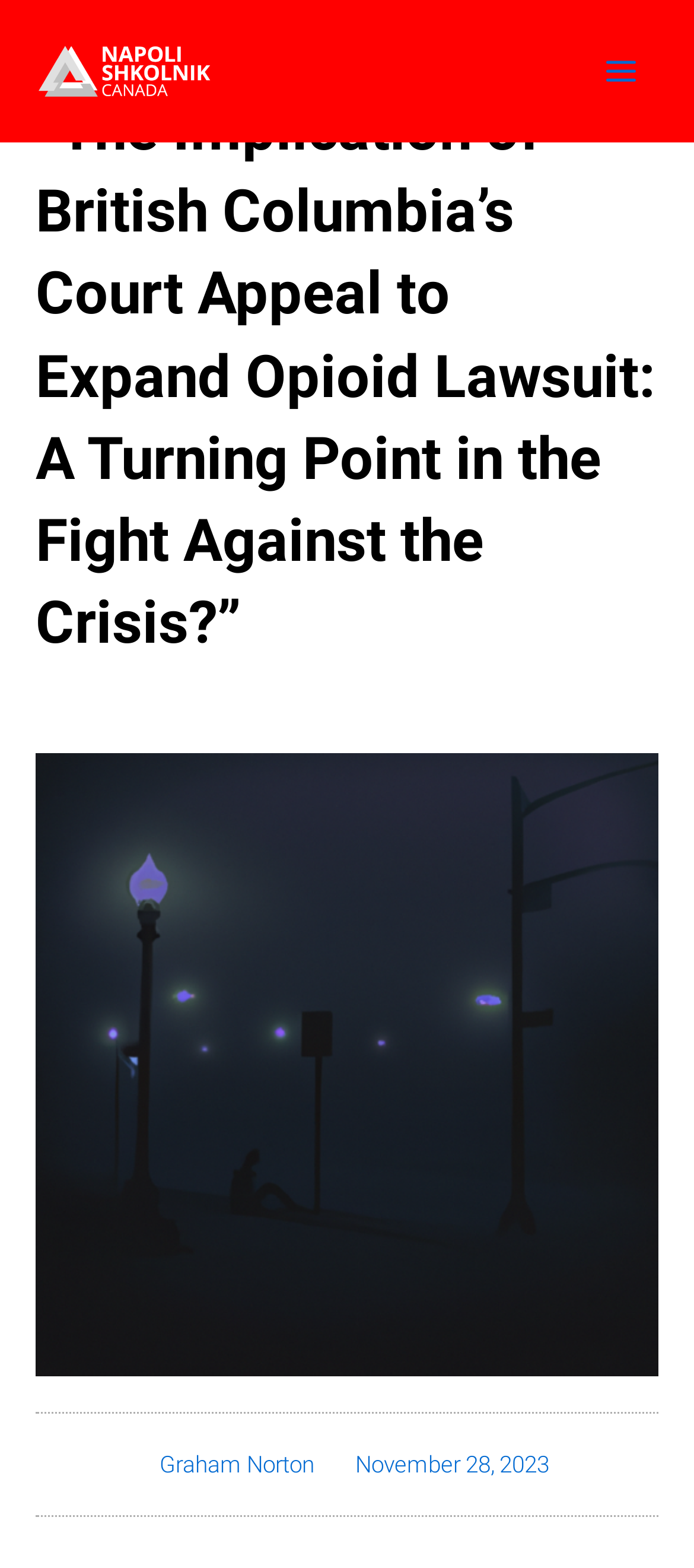Provide an in-depth caption for the elements present on the webpage.

The webpage appears to be a news article or blog post discussing the expansion of British Columbia's opioid lawsuit. At the top-left of the page, there is a link. On the top-right, there is a button labeled "Main Menu" which is not expanded. Next to the button, there is a small image. 

Below the button and image, there is a heading that summarizes the content of the article, which is about the implications of British Columbia's court appeal to expand the opioid lawsuit. 

Towards the bottom of the page, there are two links, one mentioning the author "Graham Norton" and the other indicating the publication date "November 28, 2023". The publication date is accompanied by a time element, but the exact time is not specified.